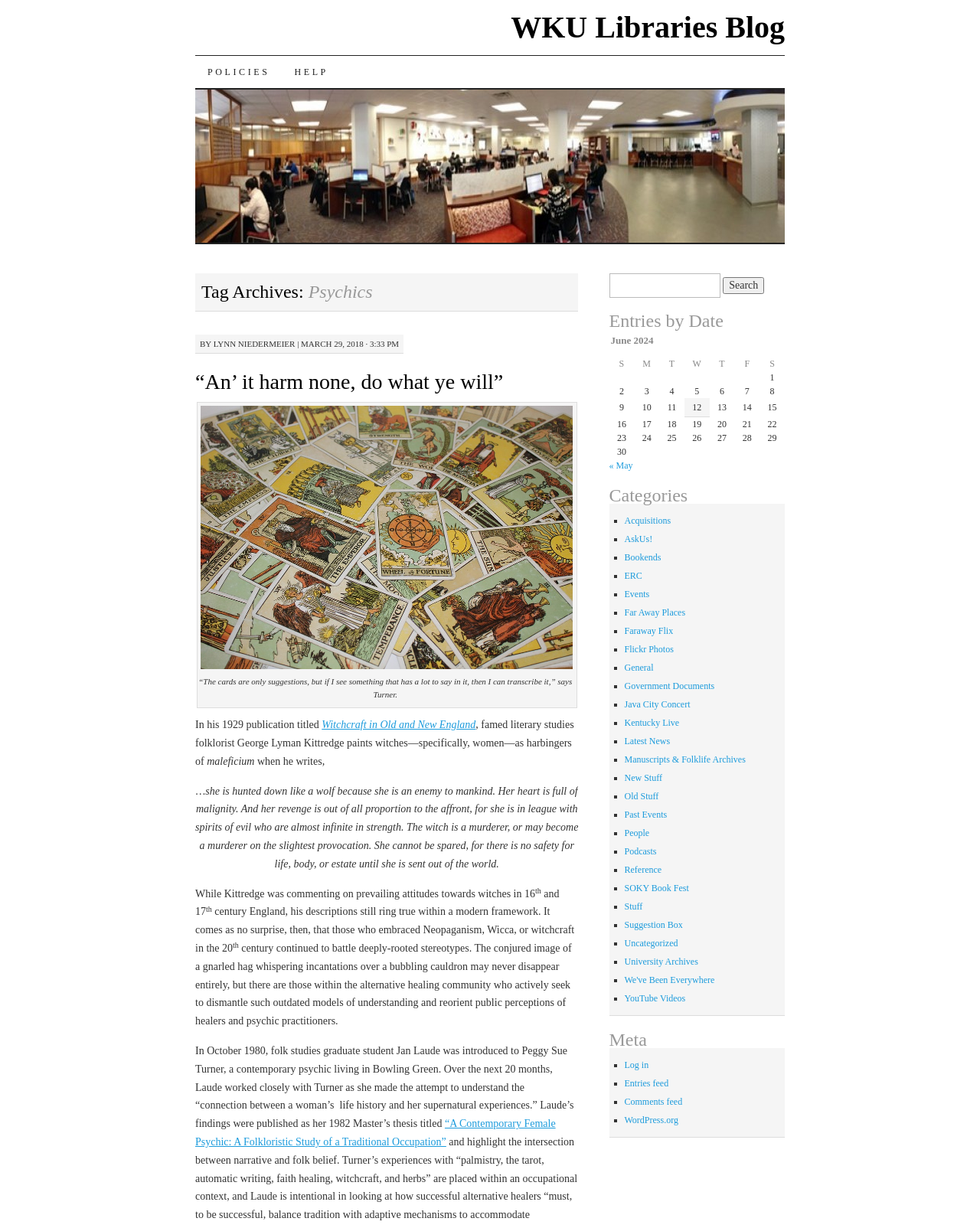Based on the element description: "Events", identify the bounding box coordinates for this UI element. The coordinates must be four float numbers between 0 and 1, listed as [left, top, right, bottom].

[0.637, 0.48, 0.663, 0.488]